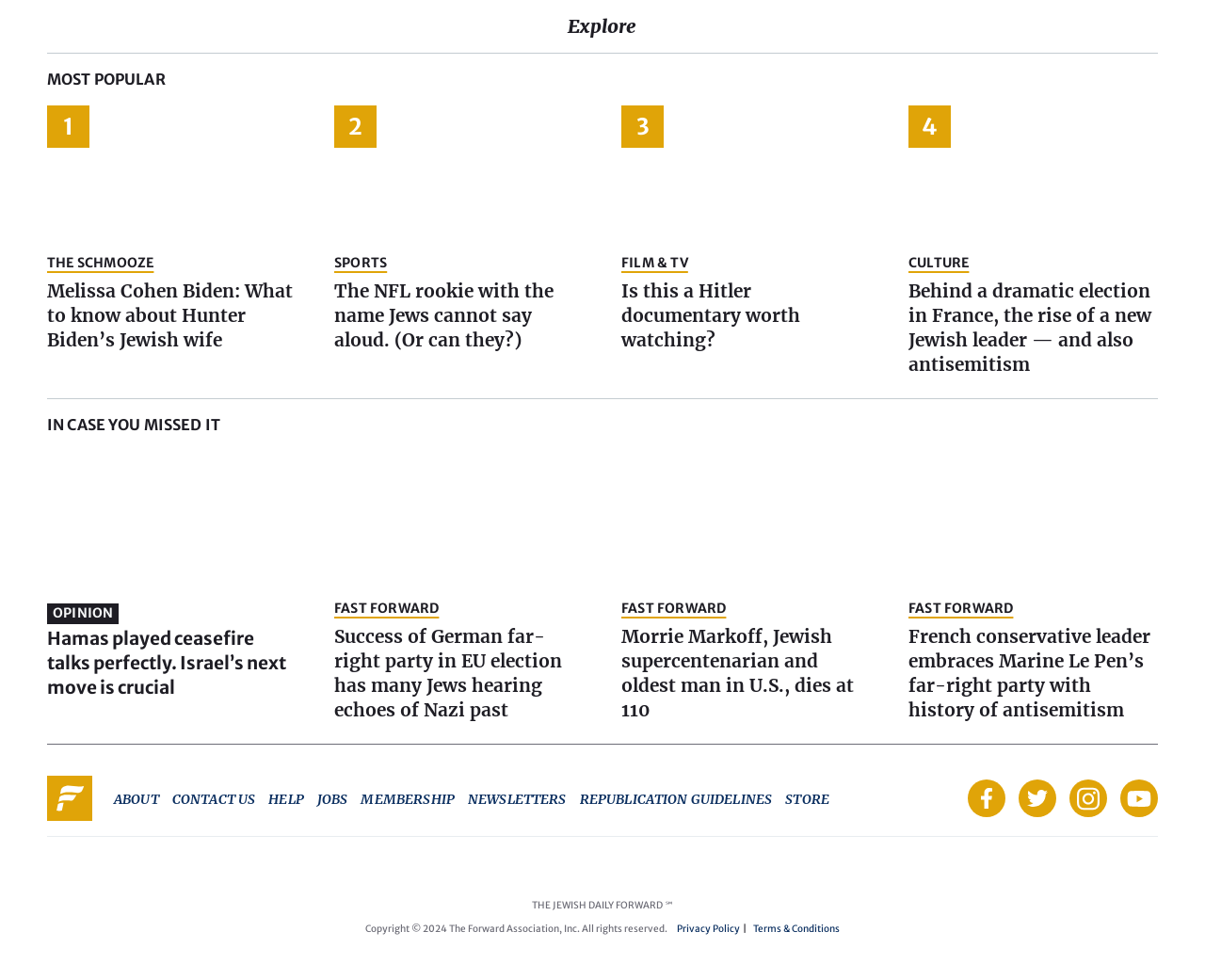What is the main topic of this webpage?
Answer the question with a detailed and thorough explanation.

Based on the webpage's content, it appears to be a news website focused on Jewish news and topics, with various articles and sections dedicated to different aspects of Jewish life and culture.